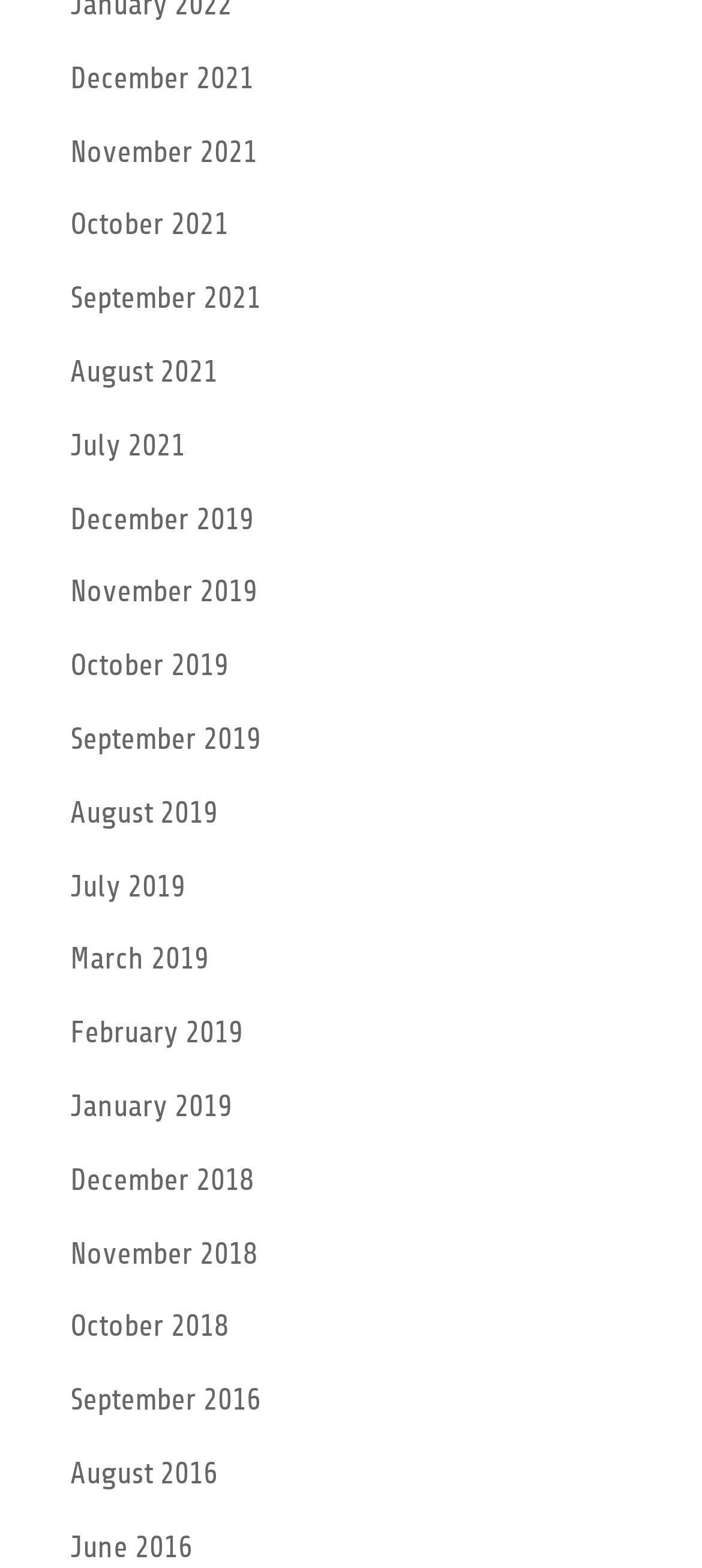Provide the bounding box coordinates of the UI element that matches the description: "September 2019".

[0.1, 0.46, 0.372, 0.482]